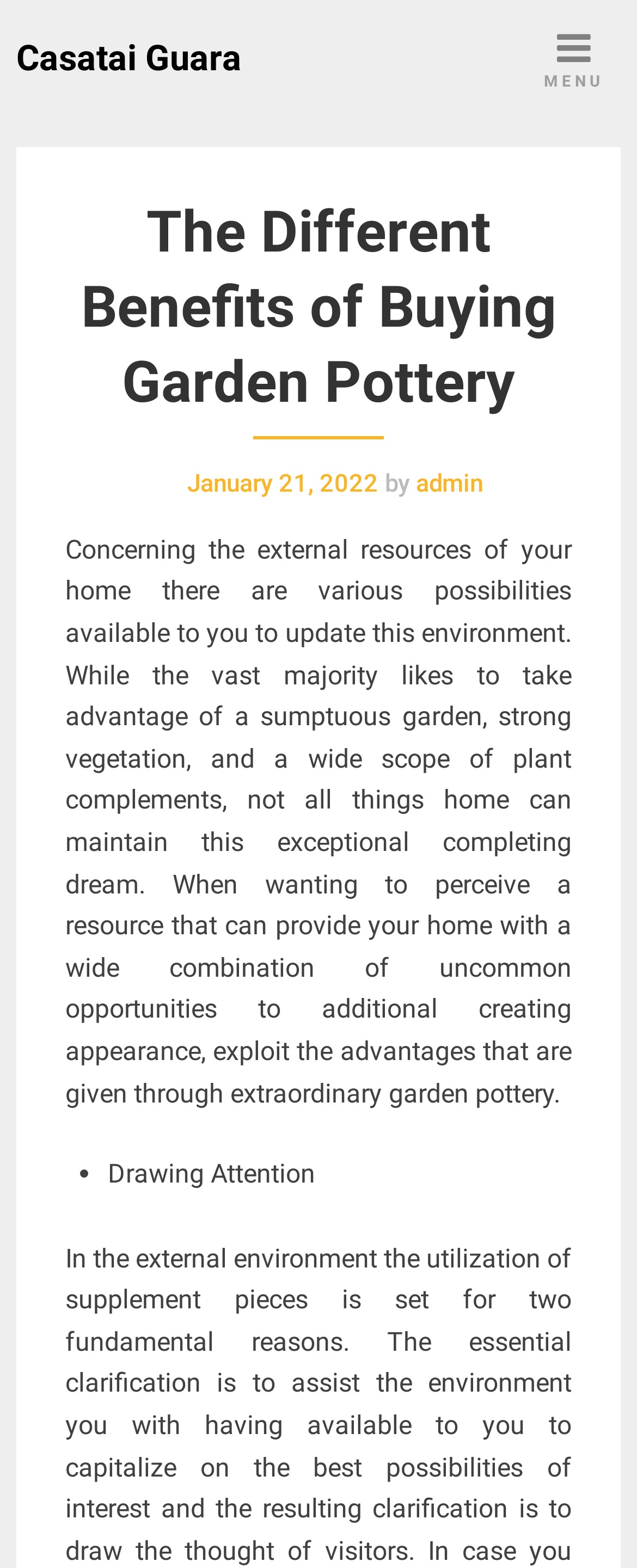What is the first benefit of garden pottery mentioned in the article?
Look at the screenshot and respond with a single word or phrase.

Drawing Attention